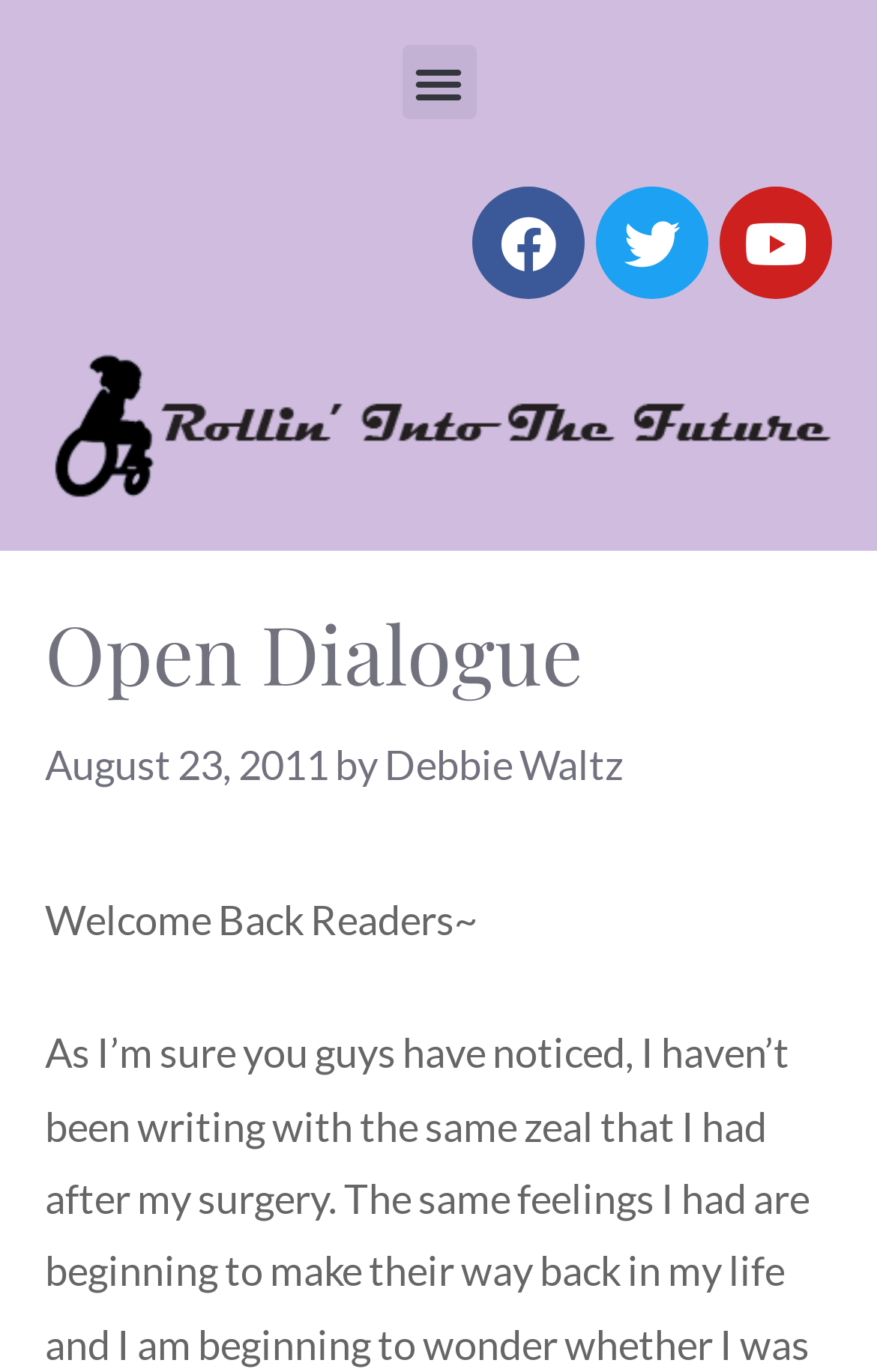Please respond to the question with a concise word or phrase:
What is the date of the article?

August 23, 2011